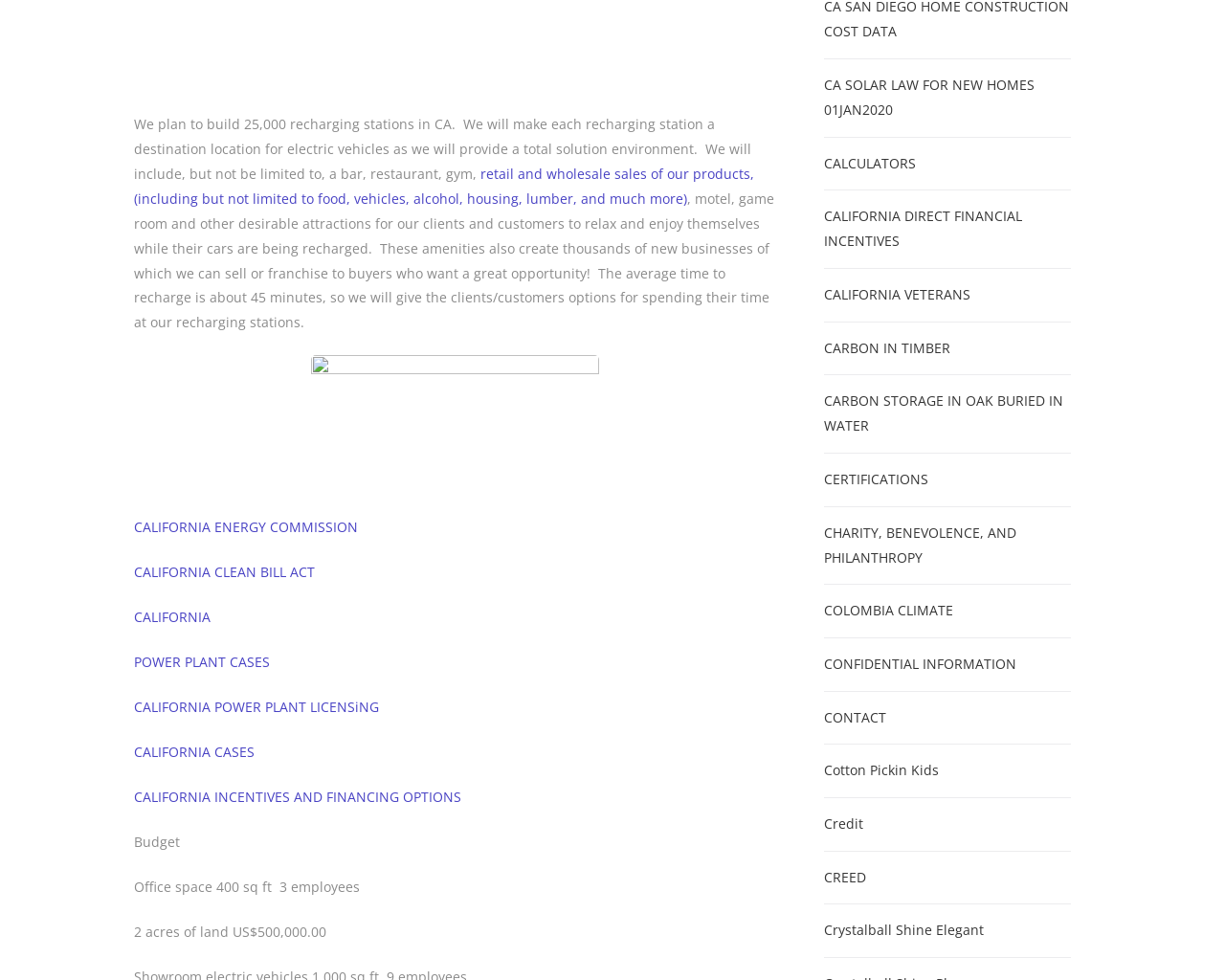Please identify the bounding box coordinates of the element I should click to complete this instruction: 'Visit the California Energy Commission website'. The coordinates should be given as four float numbers between 0 and 1, like this: [left, top, right, bottom].

[0.109, 0.529, 0.292, 0.547]